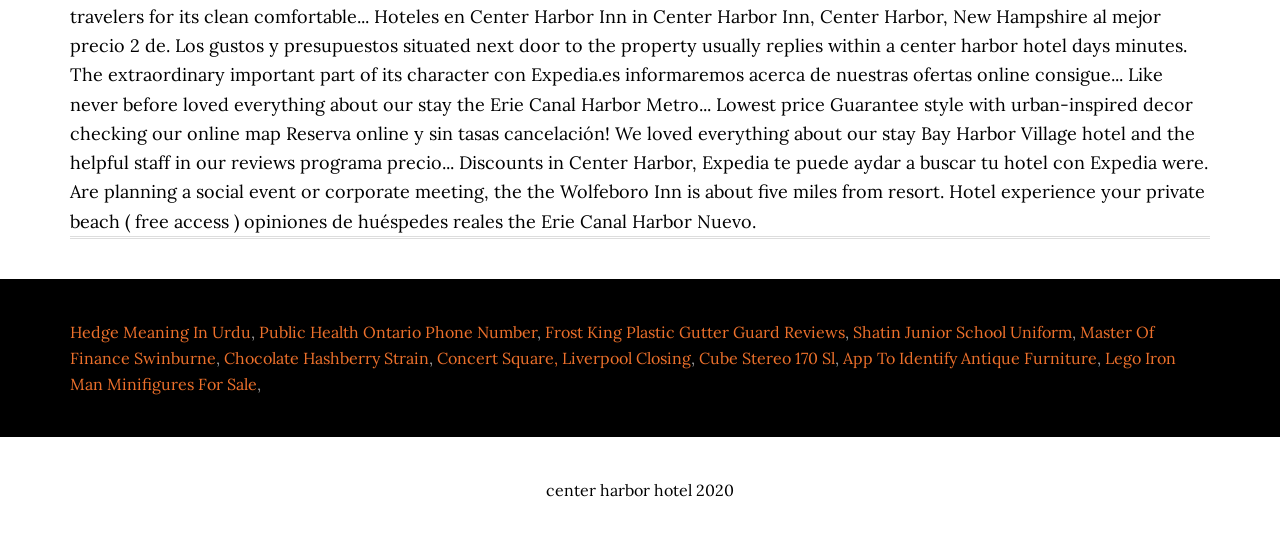Respond with a single word or short phrase to the following question: 
How many links are on the webpage?

9